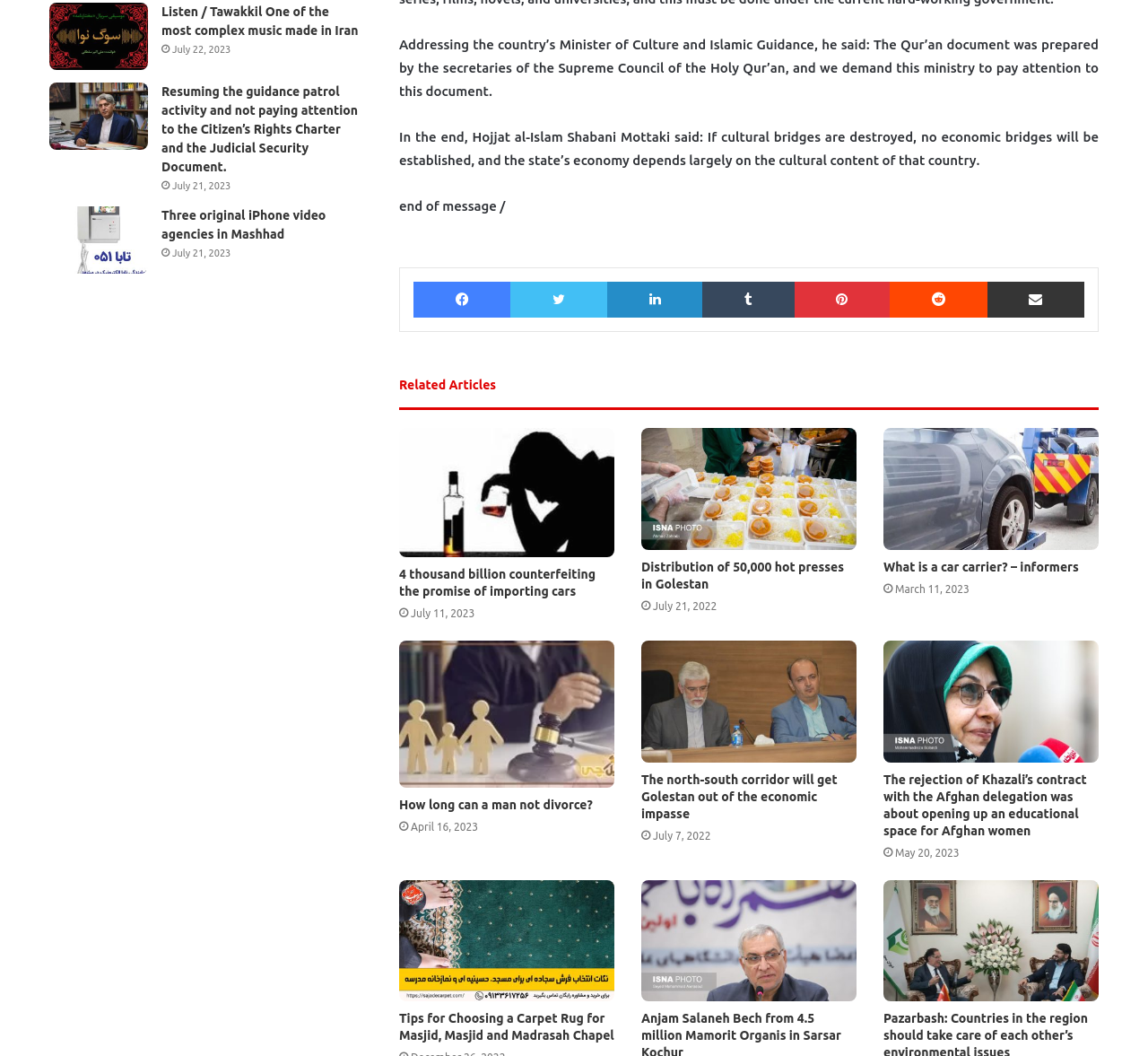For the following element description, predict the bounding box coordinates in the format (top-left x, top-left y, bottom-right x, bottom-right y). All values should be floating point numbers between 0 and 1. Description: Share via Email

[0.86, 0.267, 0.945, 0.301]